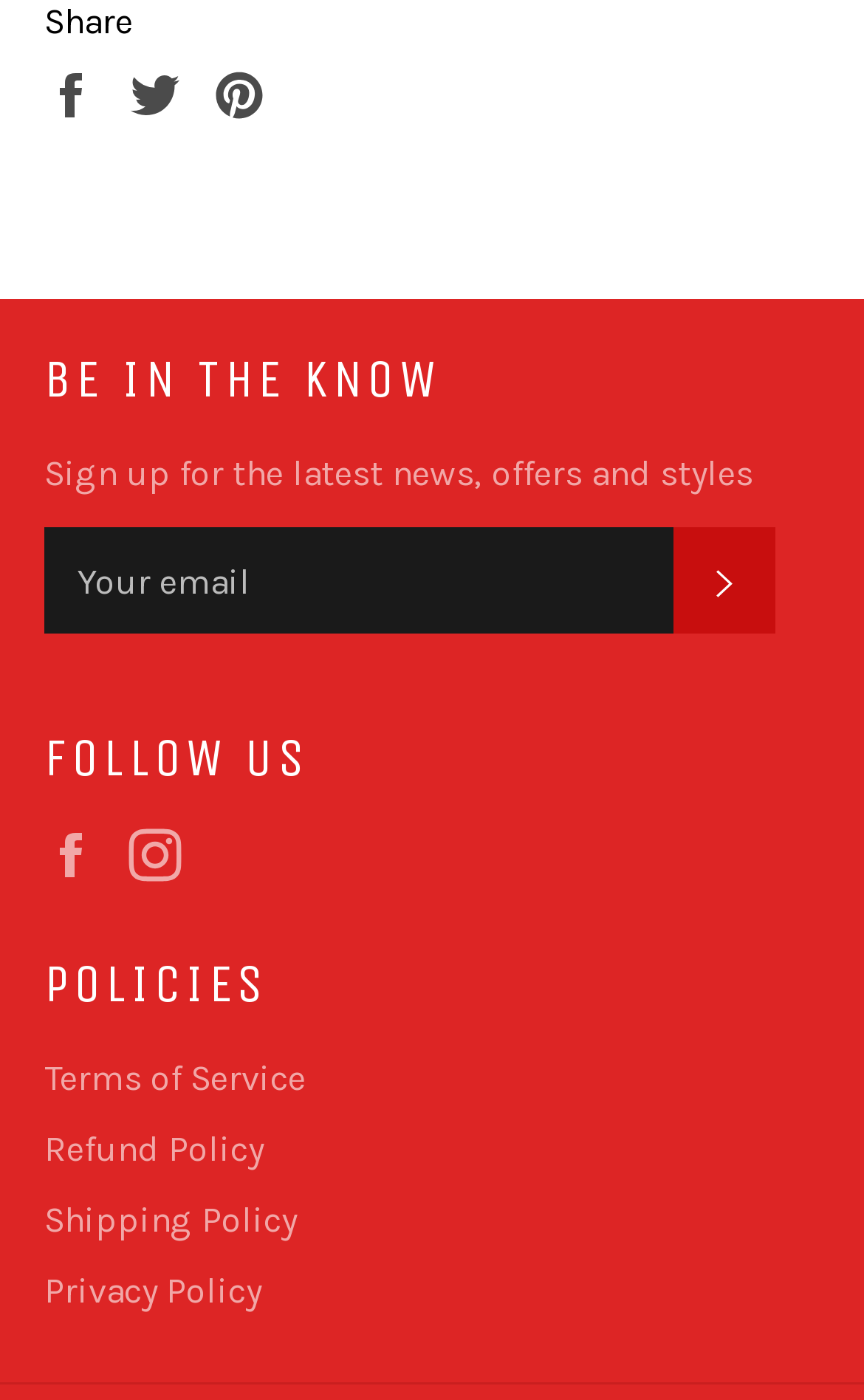Pinpoint the bounding box coordinates of the clickable area needed to execute the instruction: "Visit Neighboring Communities". The coordinates should be specified as four float numbers between 0 and 1, i.e., [left, top, right, bottom].

None